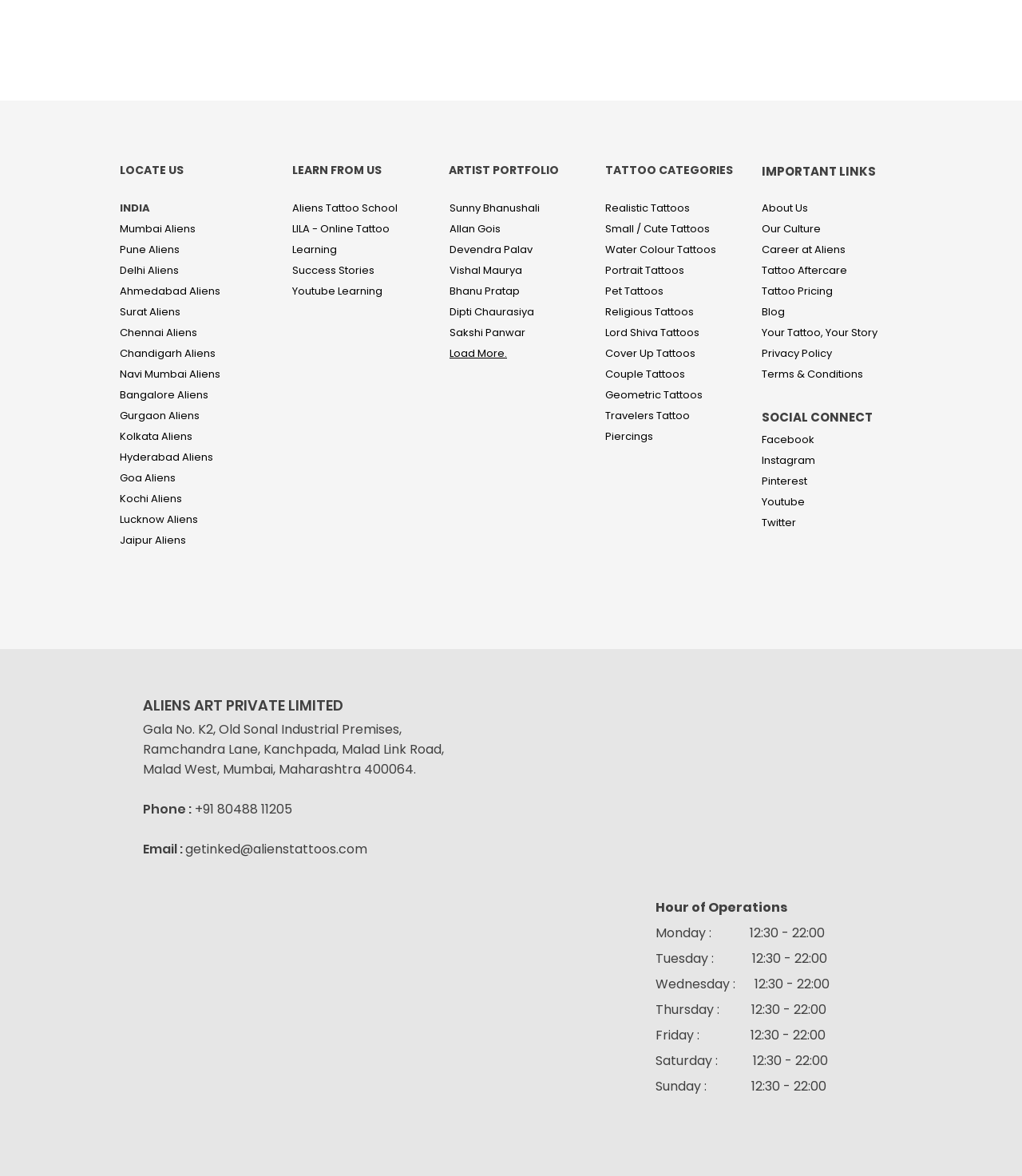Find the bounding box of the web element that fits this description: "Your Tattoo, Your Story".

[0.745, 0.276, 0.859, 0.289]